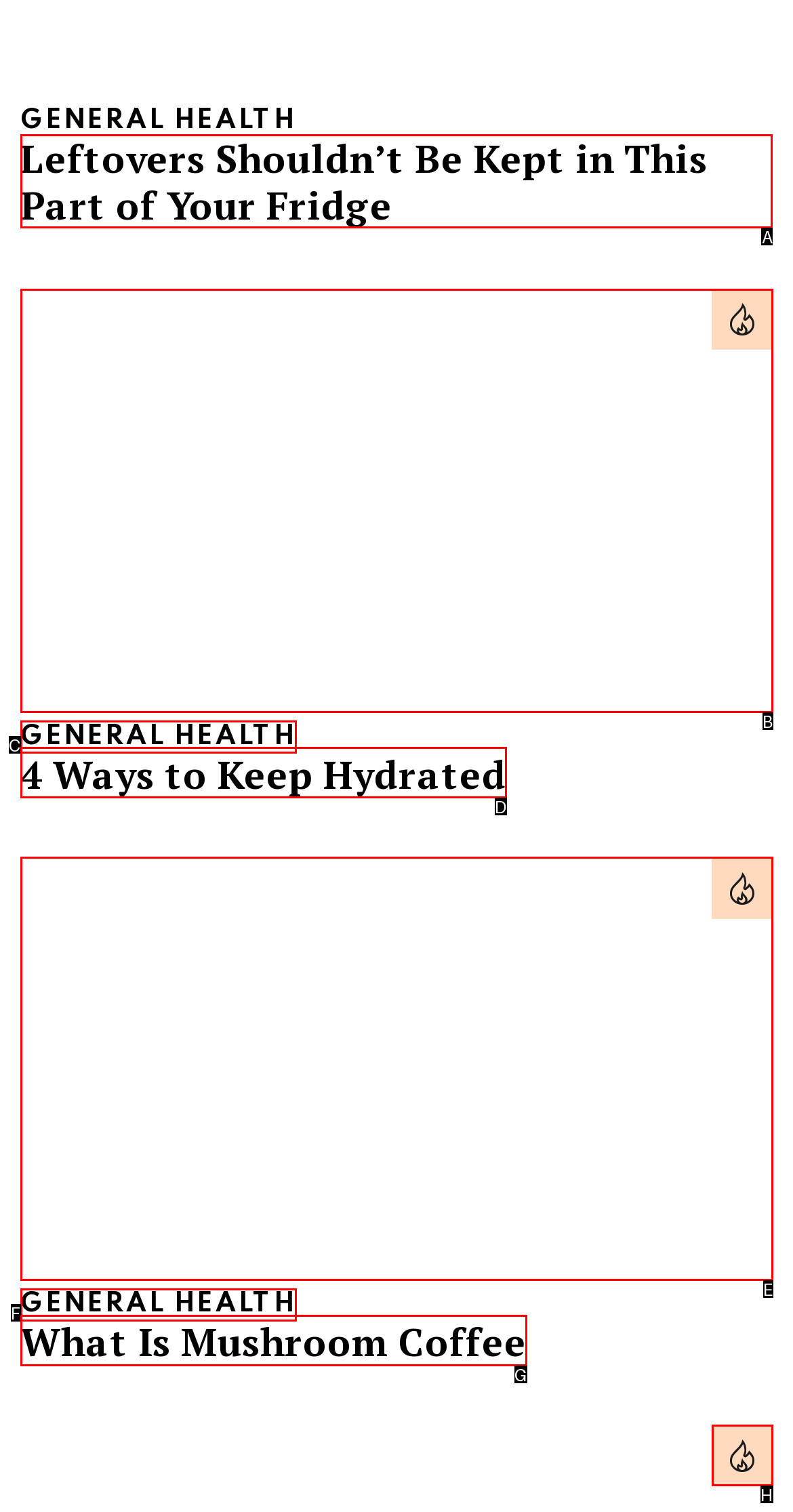Tell me which letter corresponds to the UI element that will allow you to Read the article 'Leftovers Shouldn’t Be Kept in This Part of Your Fridge'. Answer with the letter directly.

A